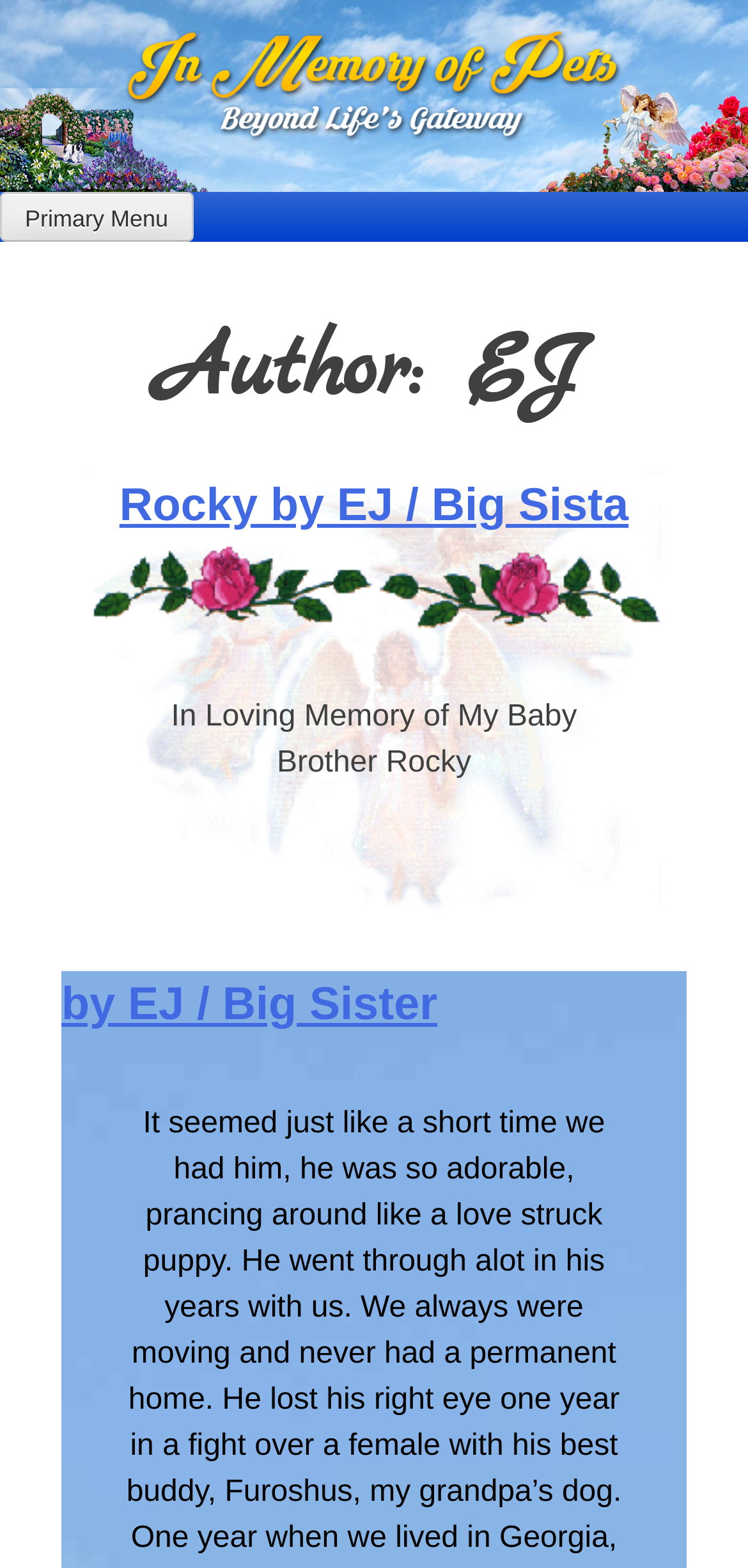Who is the author of the article?
Answer the question with a thorough and detailed explanation.

The author of the article can be determined by looking at the header section of the webpage, where it says 'Author: EJ'.